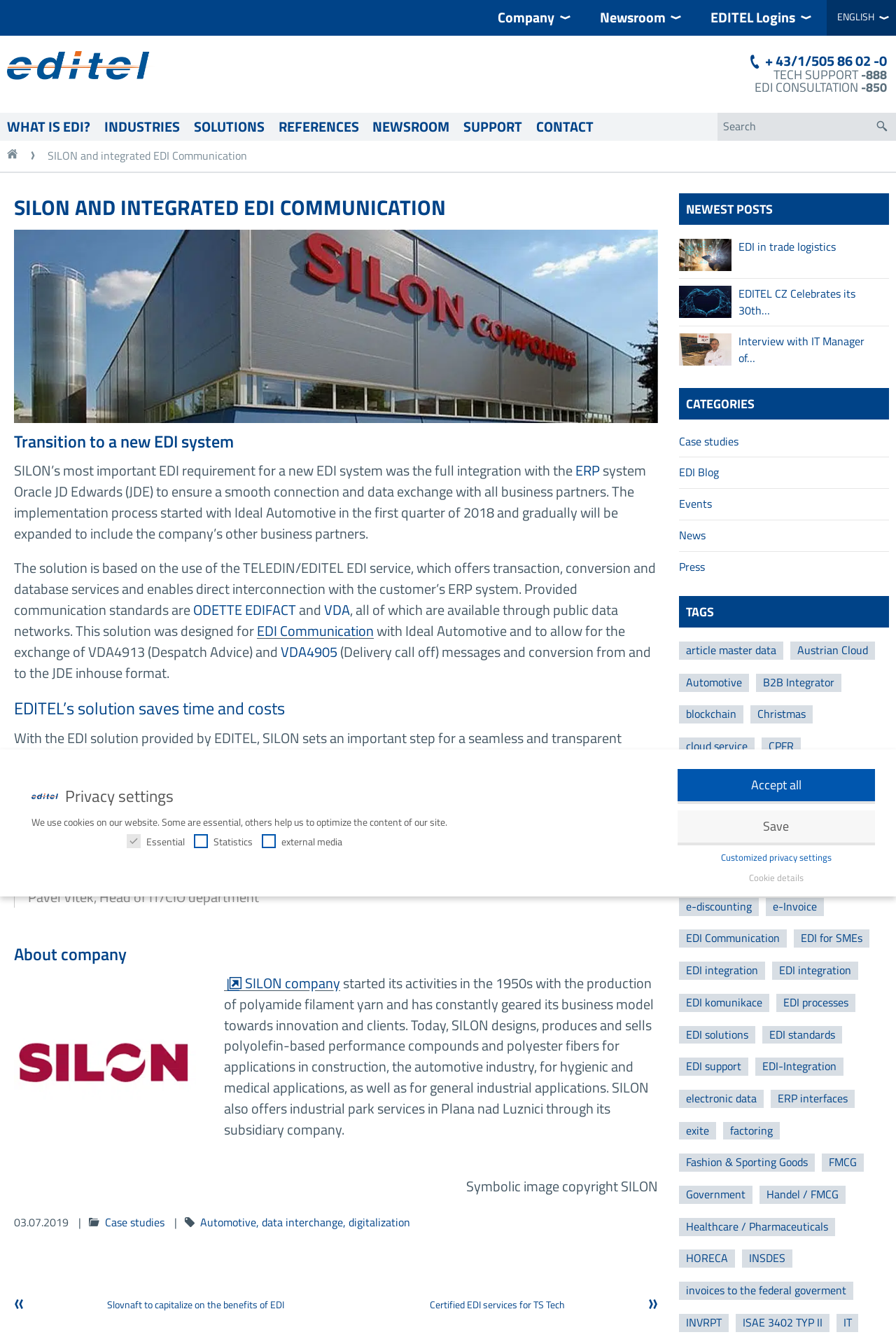Please identify the primary heading on the webpage and return its text.

SILON AND INTEGRATED EDI COMMUNICATION